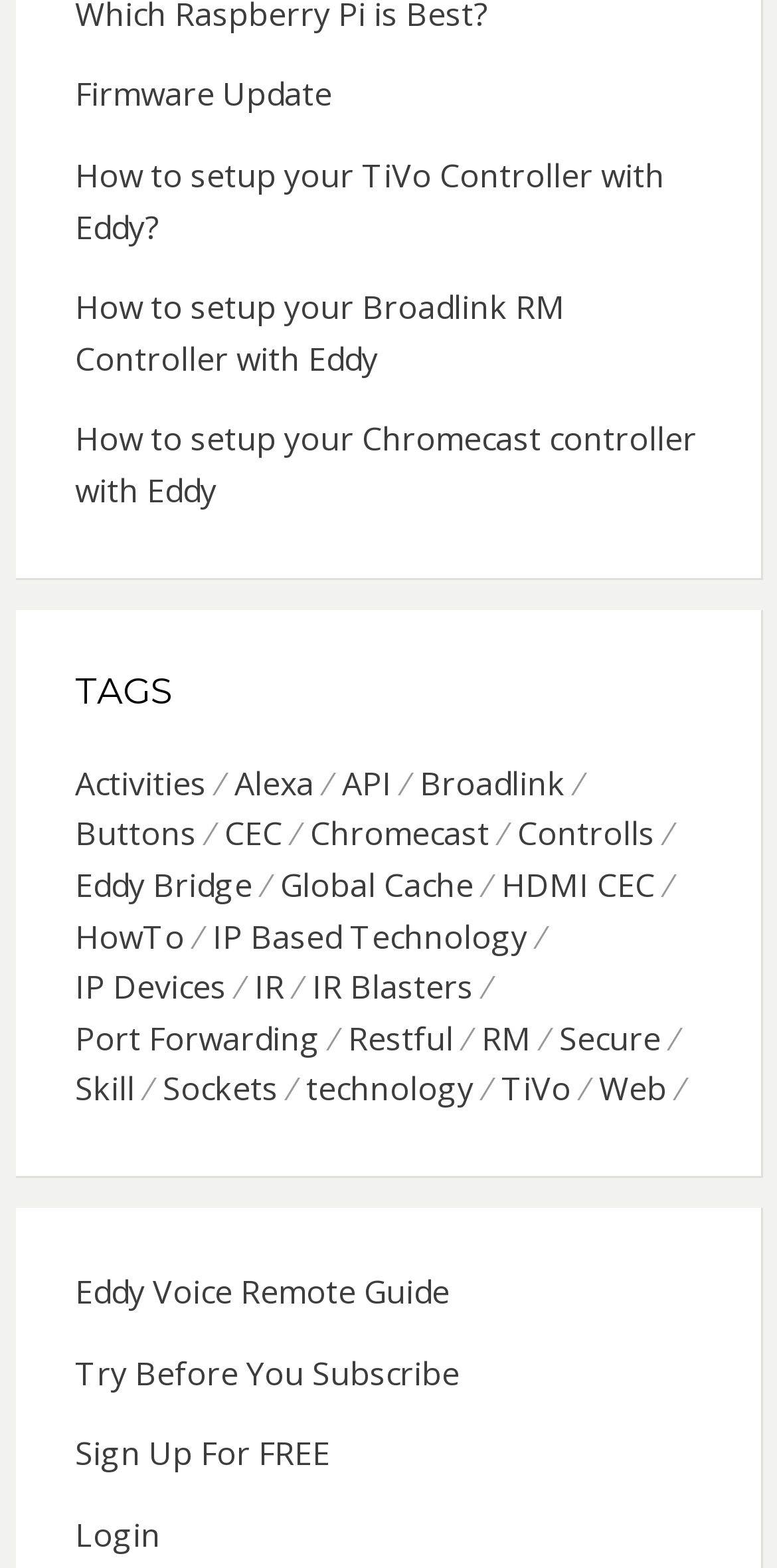Predict the bounding box of the UI element based on the description: "Home". The coordinates should be four float numbers between 0 and 1, formatted as [left, top, right, bottom].

None